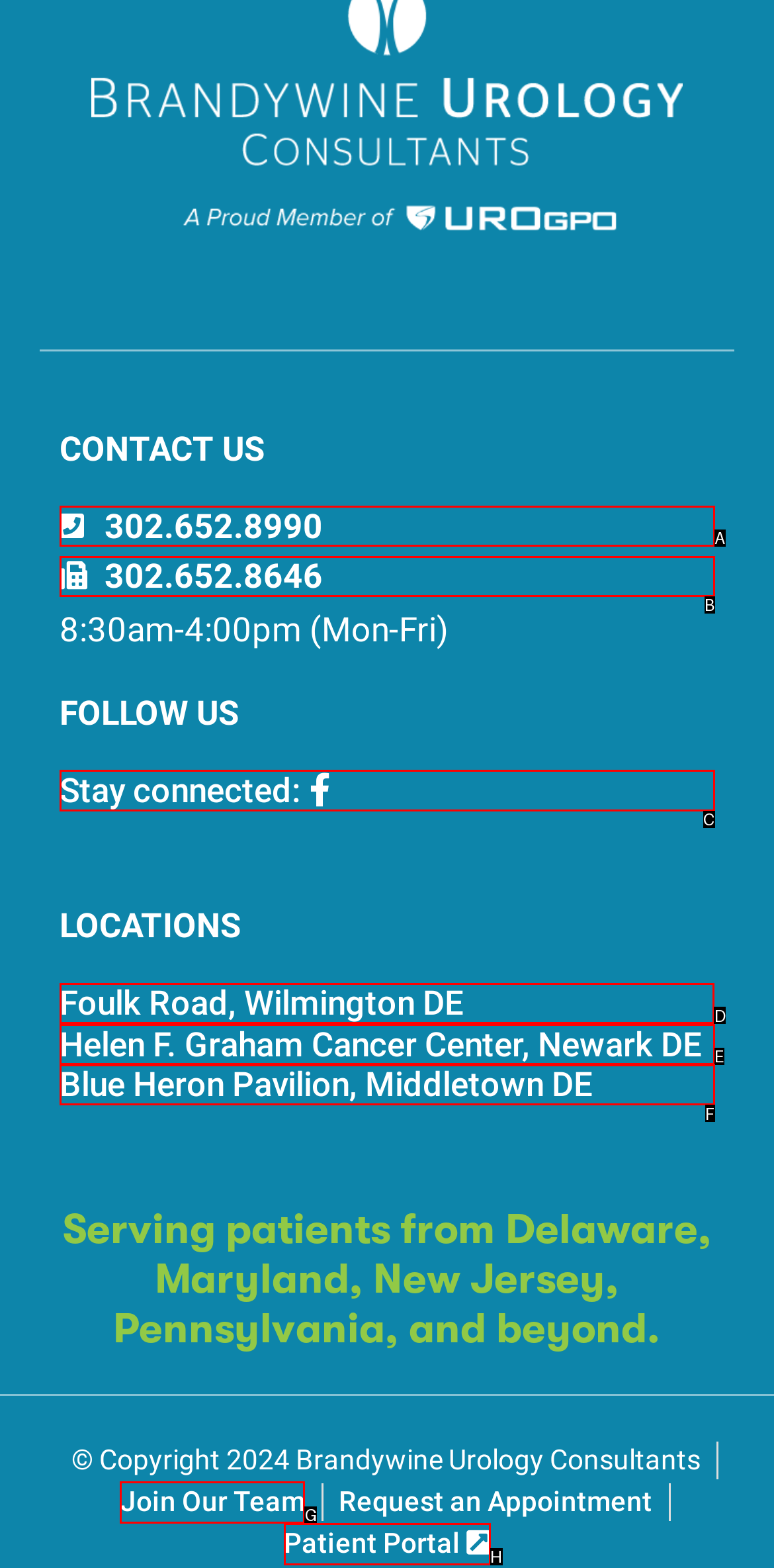What letter corresponds to the UI element to complete this task: Visit the Foulk Road location
Answer directly with the letter.

D